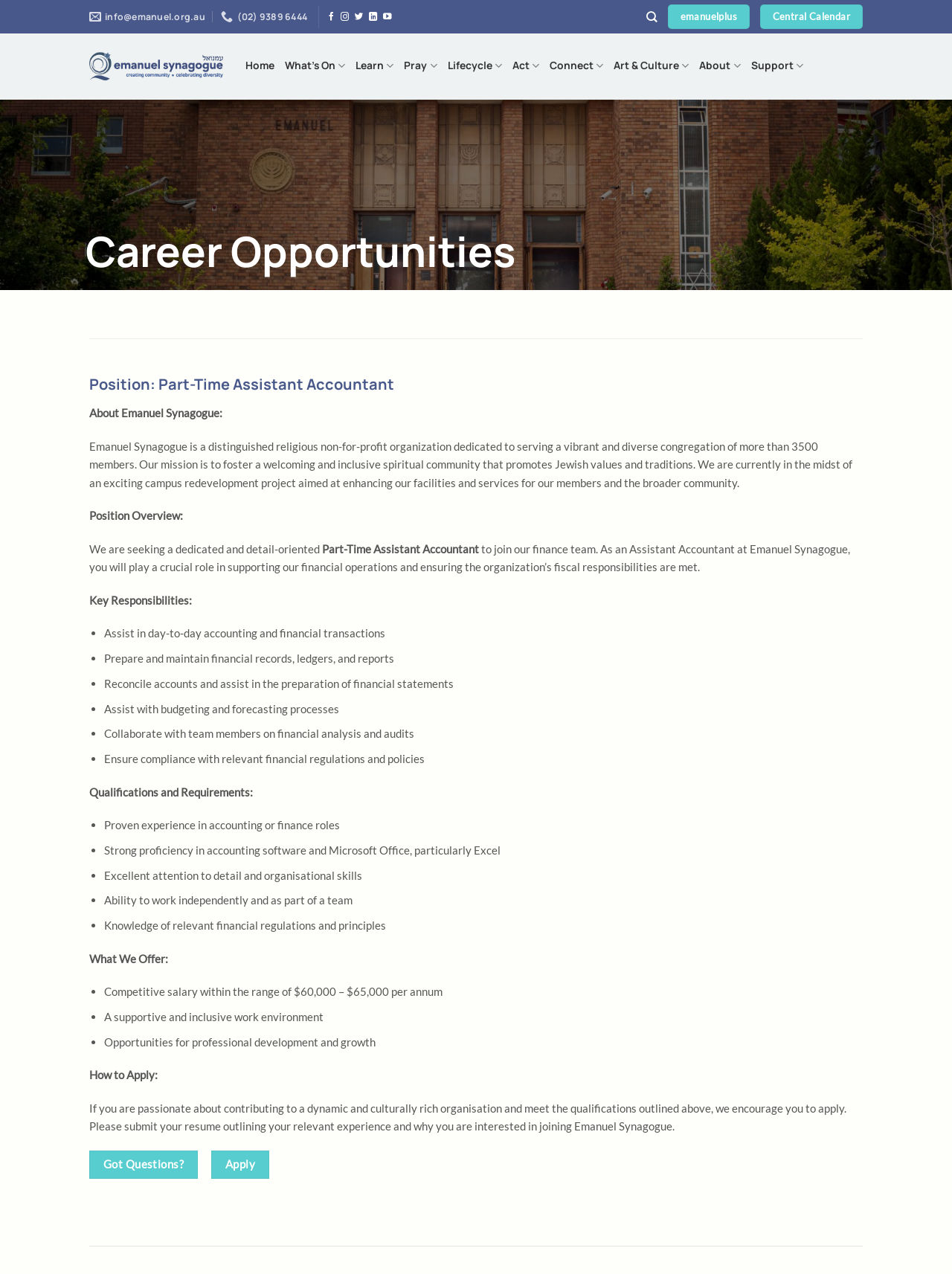Please find the bounding box for the following UI element description. Provide the coordinates in (top-left x, top-left y, bottom-right x, bottom-right y) format, with values between 0 and 1: Got Questions?

[0.094, 0.903, 0.208, 0.925]